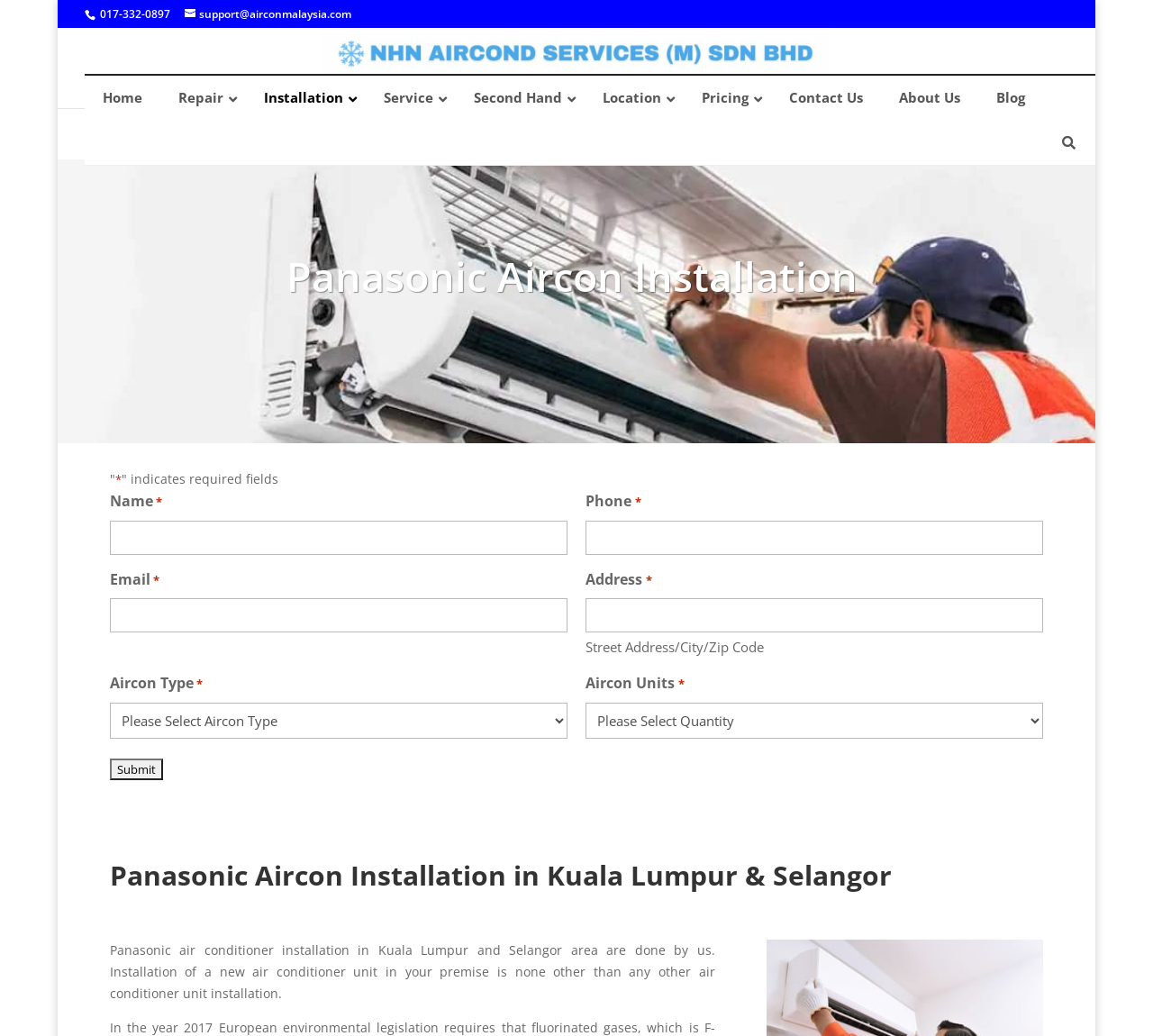Locate the bounding box coordinates of the clickable area needed to fulfill the instruction: "Select an aircon type from the dropdown menu".

[0.095, 0.678, 0.492, 0.713]